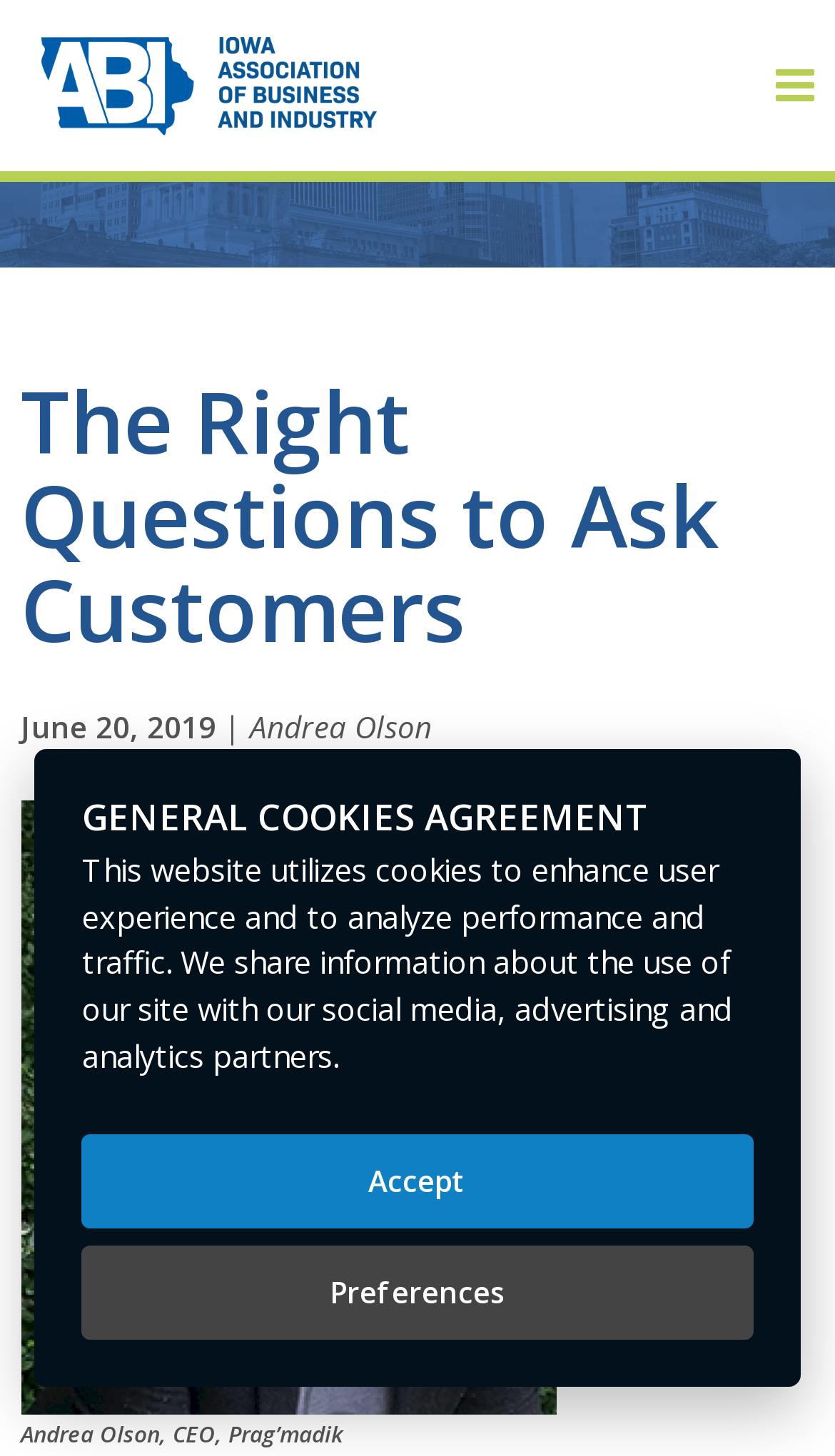Give an in-depth explanation of the webpage layout and content.

The webpage is about the Iowa Association of Business and Industry, with a focus on an article titled "The Right Questions to Ask Customers". At the top left, there is a link to the homepage, and at the top right, there is a social media icon. Below the title, there is a heading that reads "The Right Questions to Ask Customers", followed by the date "June 20, 2019", the author's name "Andrea Olson", and a brief description of the author. 

To the right of the title, there is an image that takes up about half of the page's width. Below the image, there is a brief description of the author. 

In the top navigation bar, there are several links, including "Member Login", and social media icons. There is also a search bar with a magnifying glass icon. 

On the left side of the page, there is a menu with links to various sections, including "About", "Membership", and "Contact Us". Each of these sections has sub-links, such as "About ABI", "History", and "Staff" under the "About" section. 

At the bottom of the page, there is a dialog box with a heading "GENERAL COOKIES AGREEMENT" that explains the website's use of cookies. The dialog box has two buttons, "Accept" and "Preferences".